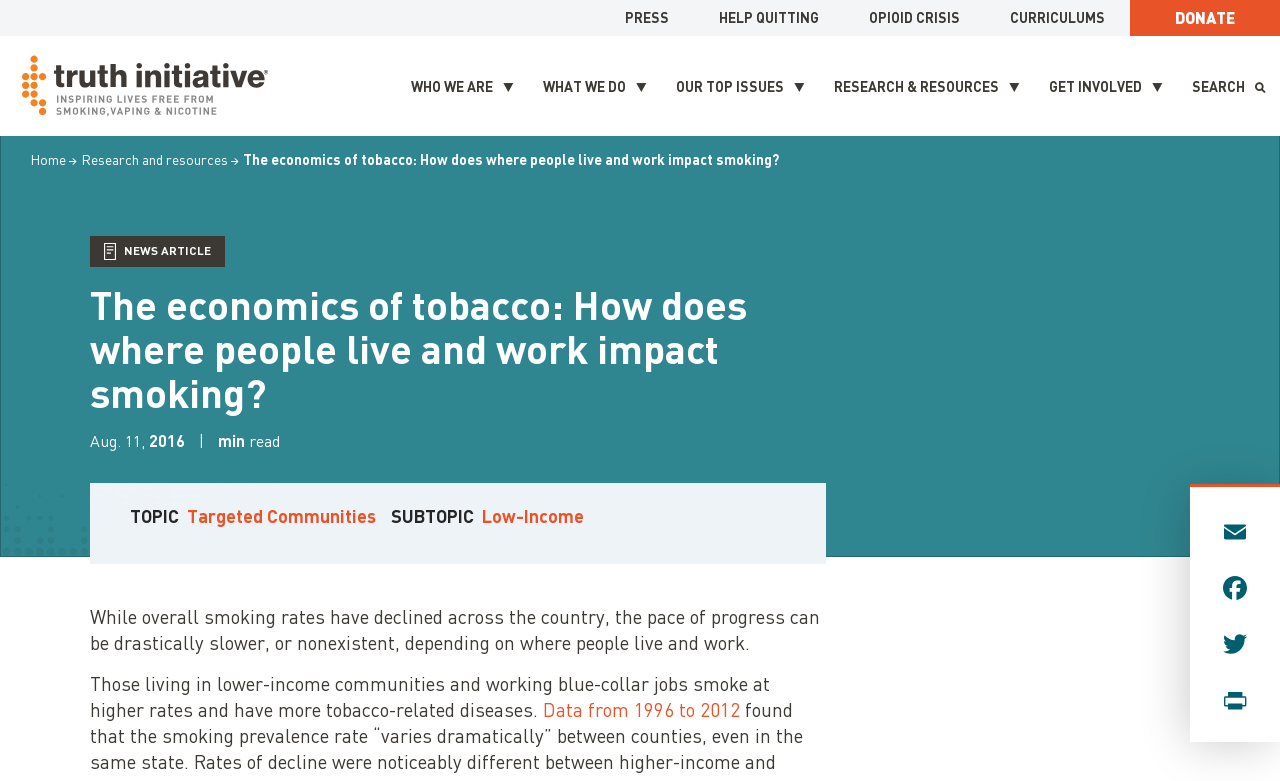Please identify the bounding box coordinates of the area I need to click to accomplish the following instruction: "View data from 1996 to 2012".

[0.424, 0.892, 0.578, 0.924]